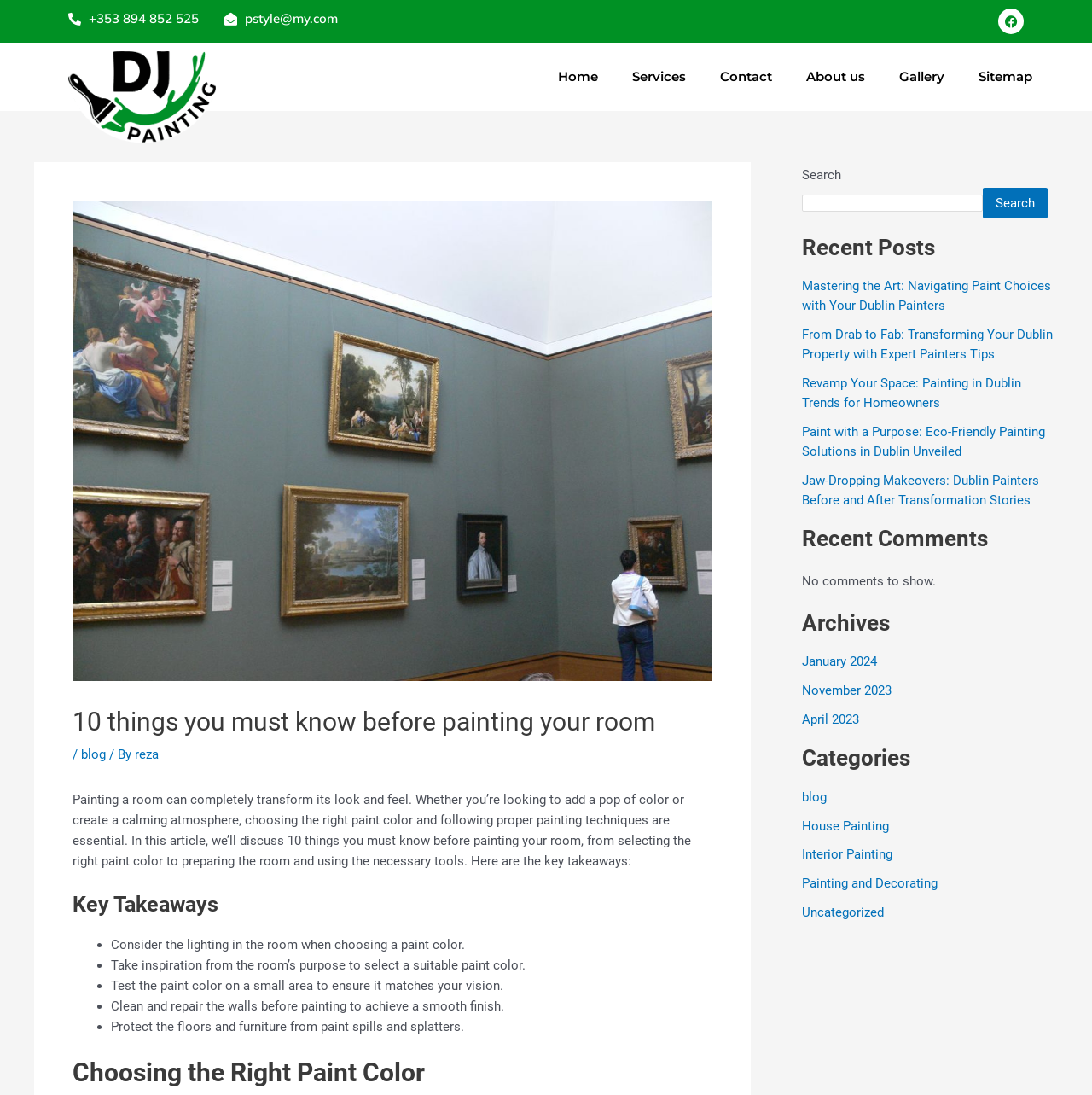Find the bounding box of the element with the following description: "January 2024". The coordinates must be four float numbers between 0 and 1, formatted as [left, top, right, bottom].

[0.734, 0.597, 0.803, 0.611]